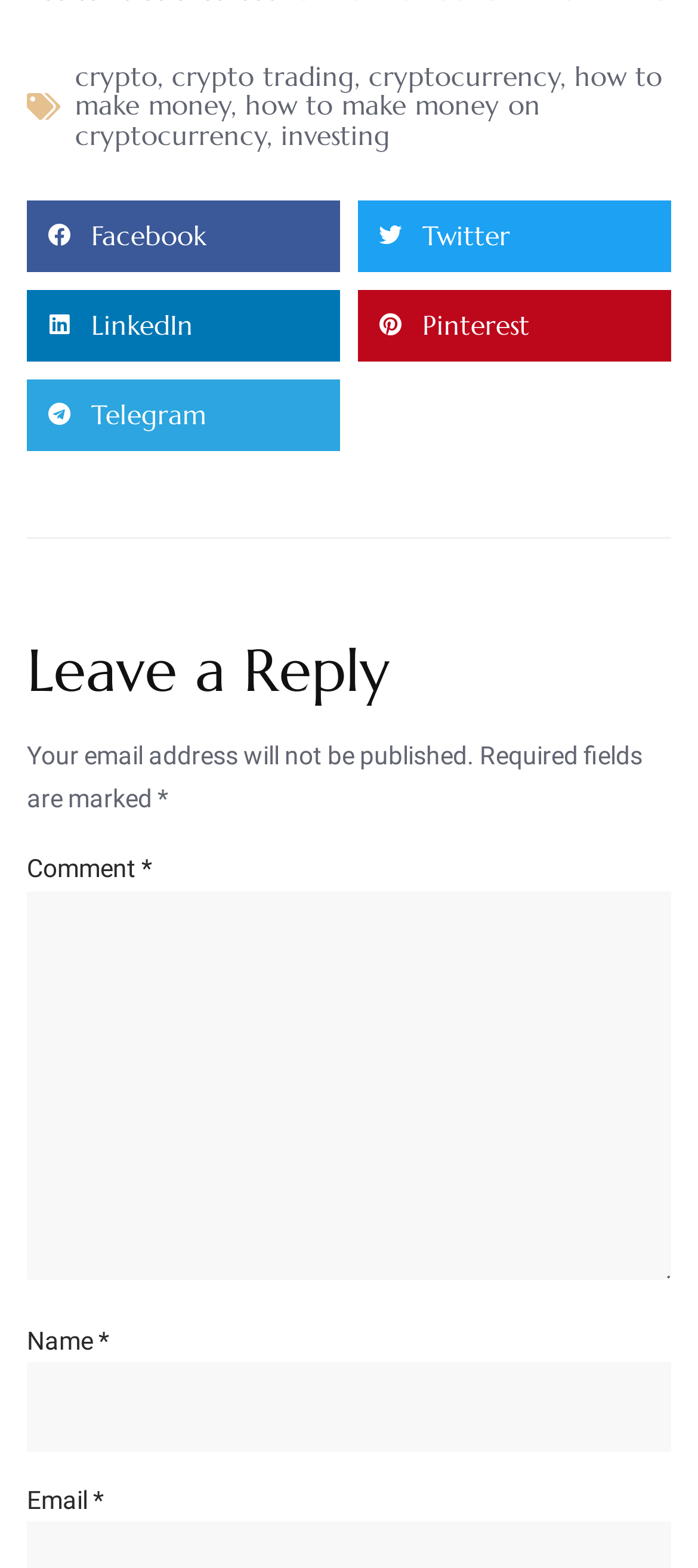Find the bounding box coordinates of the clickable area required to complete the following action: "Click on how to make money on cryptocurrency".

[0.108, 0.056, 0.774, 0.097]